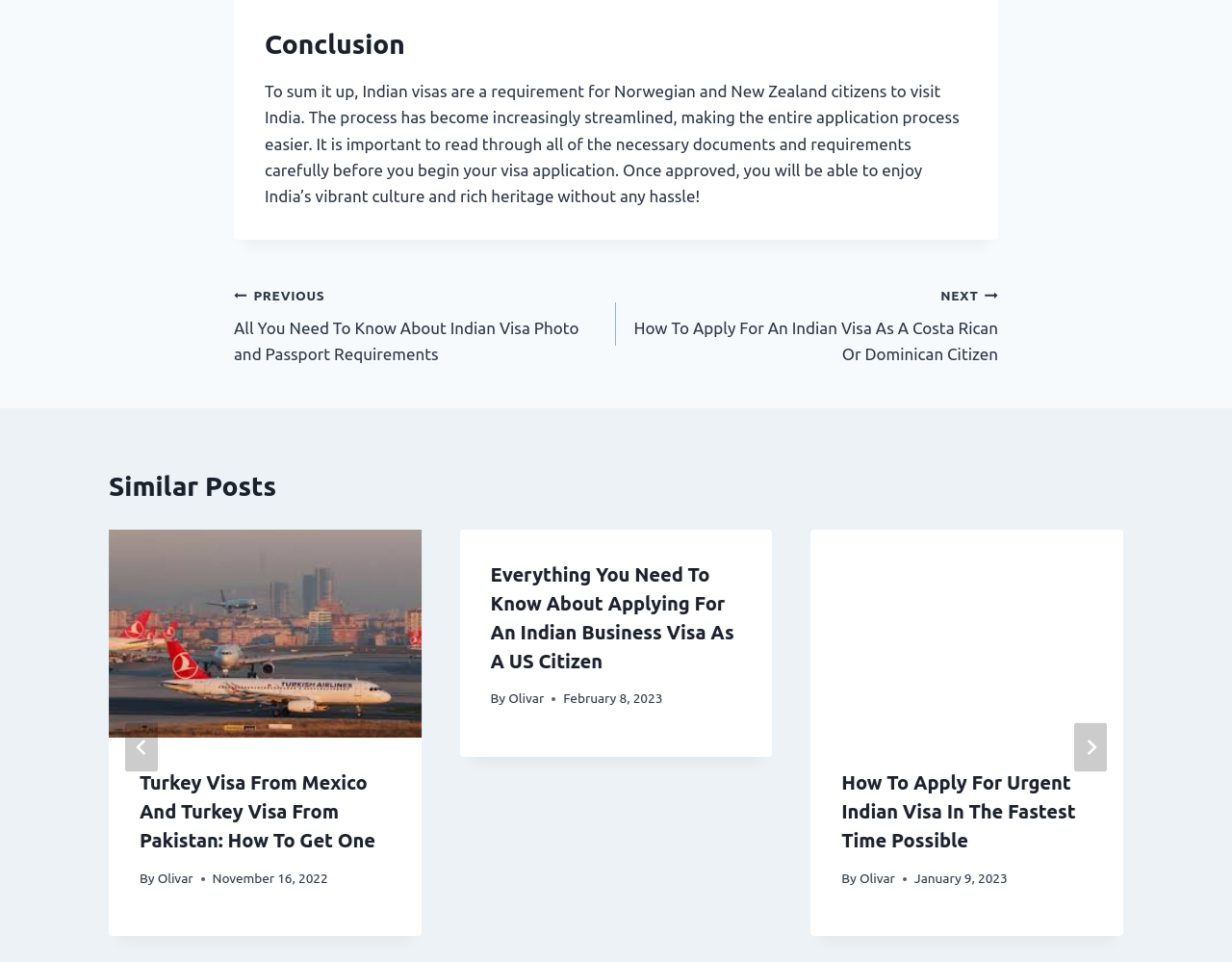Provide your answer in a single word or phrase: 
What is the title of the first similar post?

Turkey Visa From Mexico And Turkey Visa From Pakistan: How To Get One